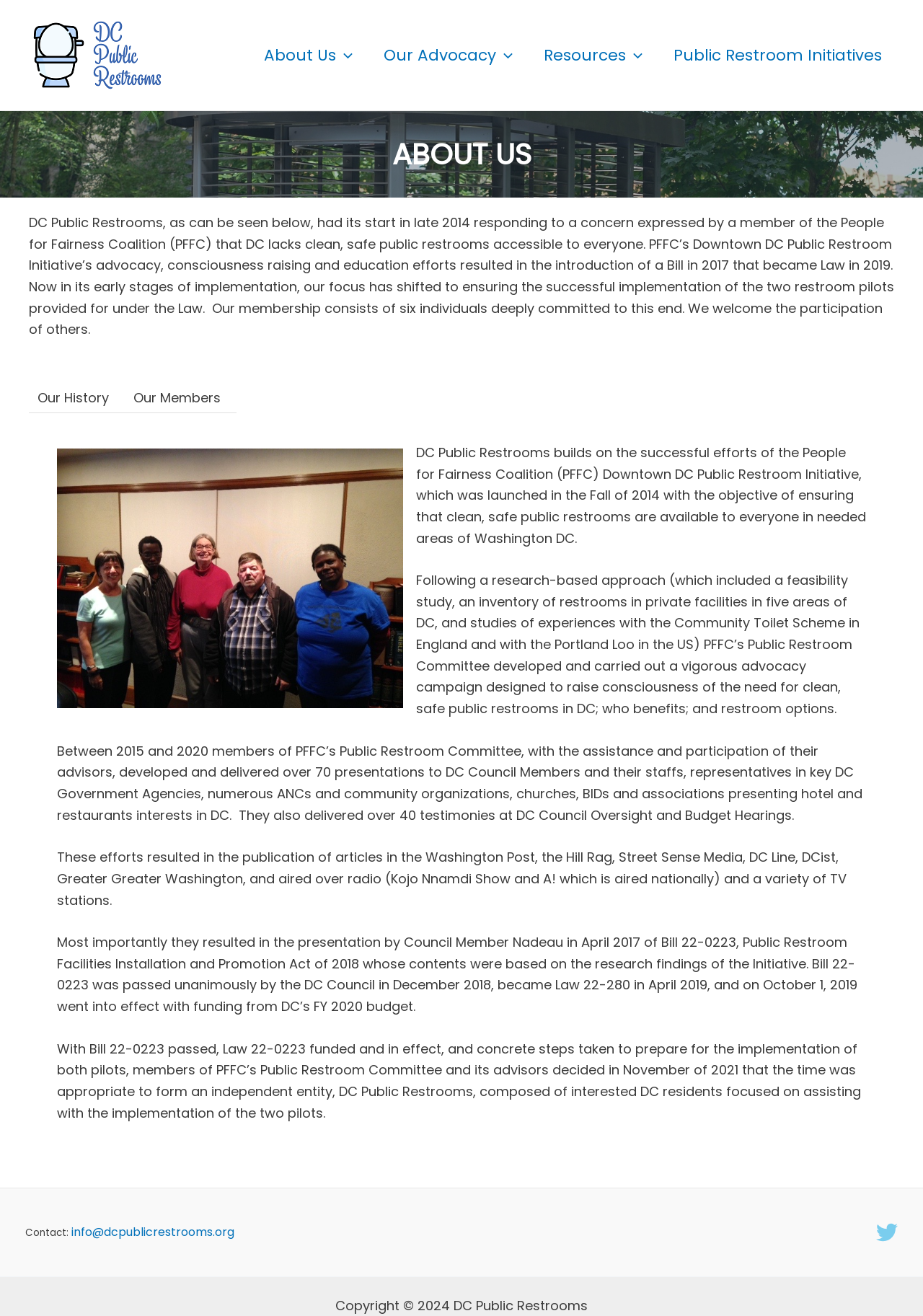Predict the bounding box of the UI element based on the description: "Our Members". The coordinates should be four float numbers between 0 and 1, formatted as [left, top, right, bottom].

[0.135, 0.291, 0.248, 0.314]